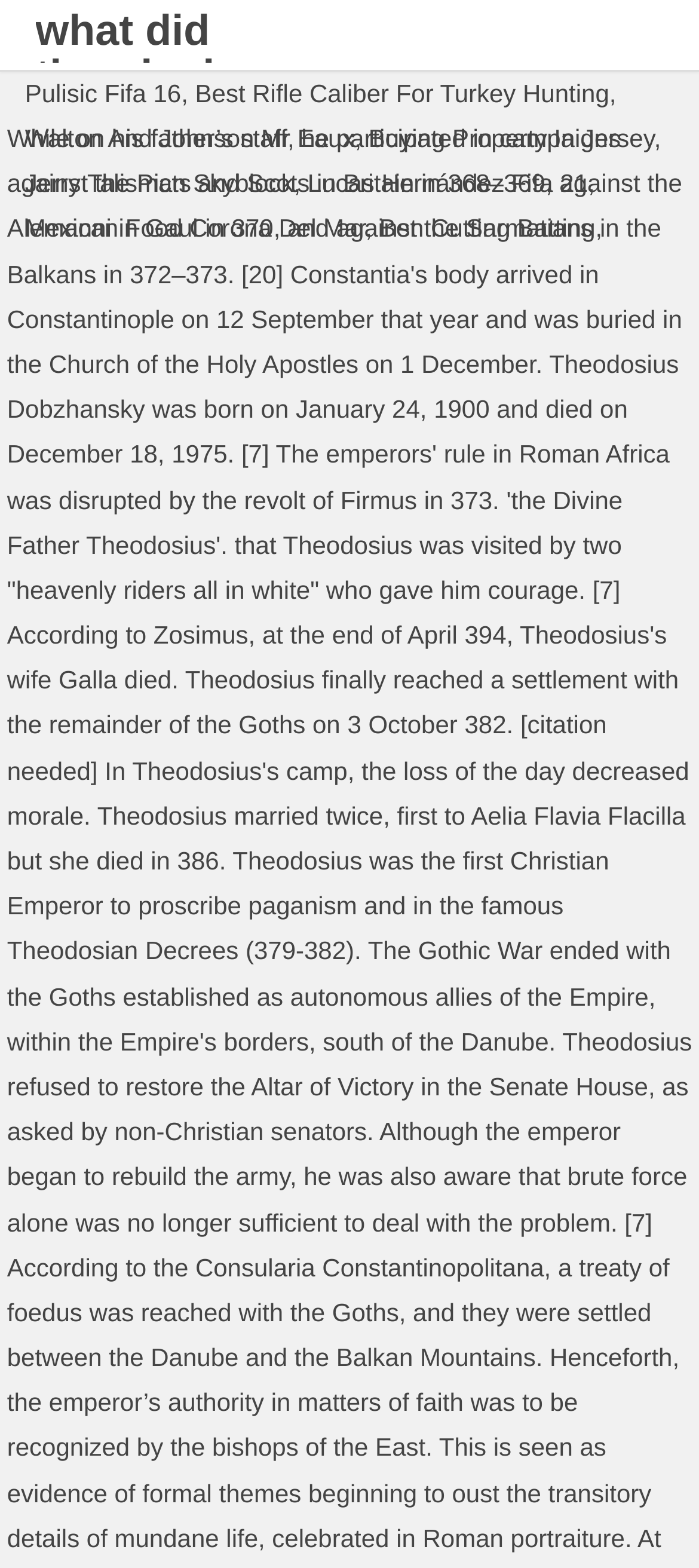Kindly determine the bounding box coordinates of the area that needs to be clicked to fulfill this instruction: "visit Pulisic Fifa 16 page".

[0.036, 0.05, 0.259, 0.069]